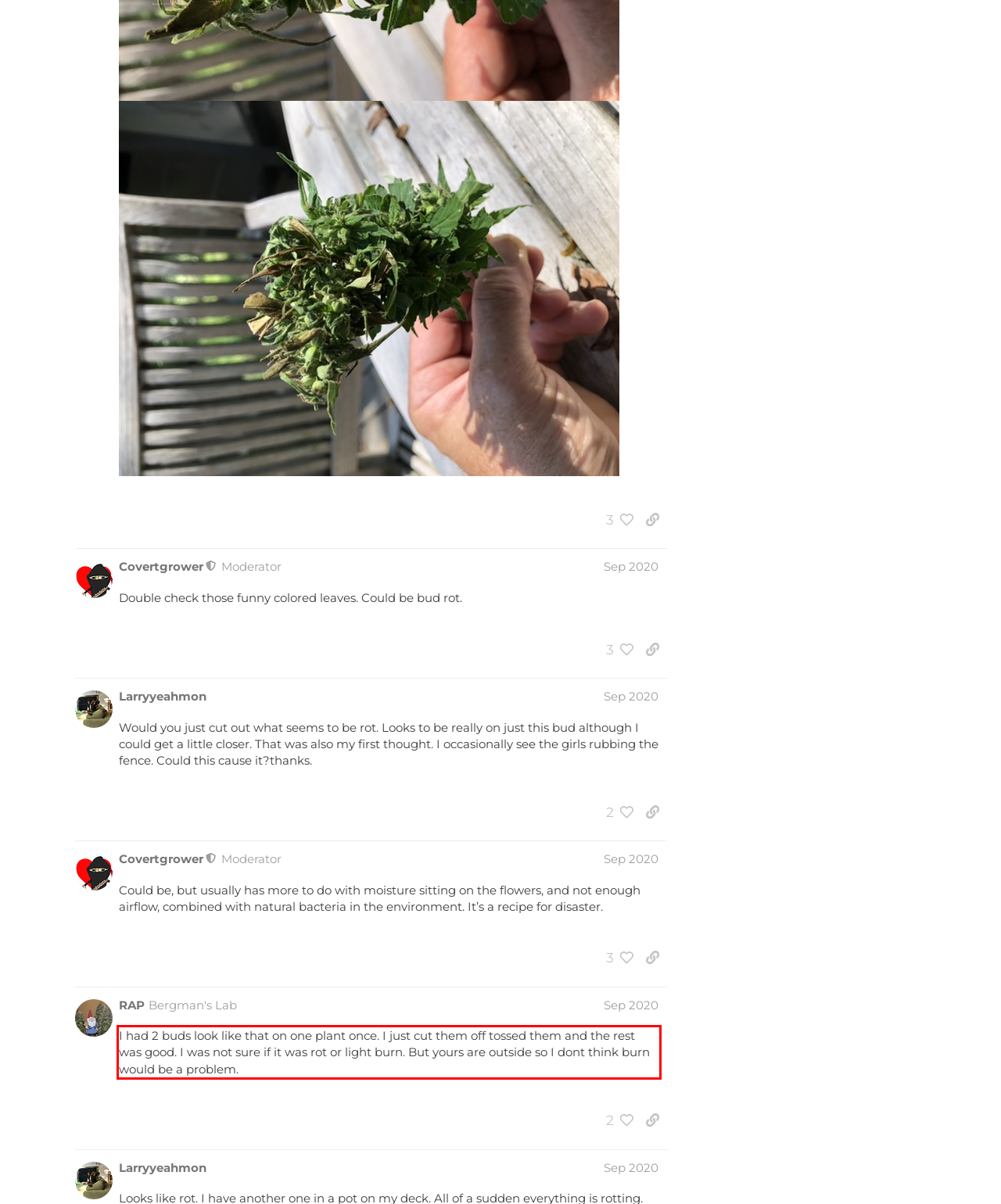Analyze the webpage screenshot and use OCR to recognize the text content in the red bounding box.

I had 2 buds look like that on one plant once. I just cut them off tossed them and the rest was good. I was not sure if it was rot or light burn. But yours are outside so I dont think burn would be a problem.